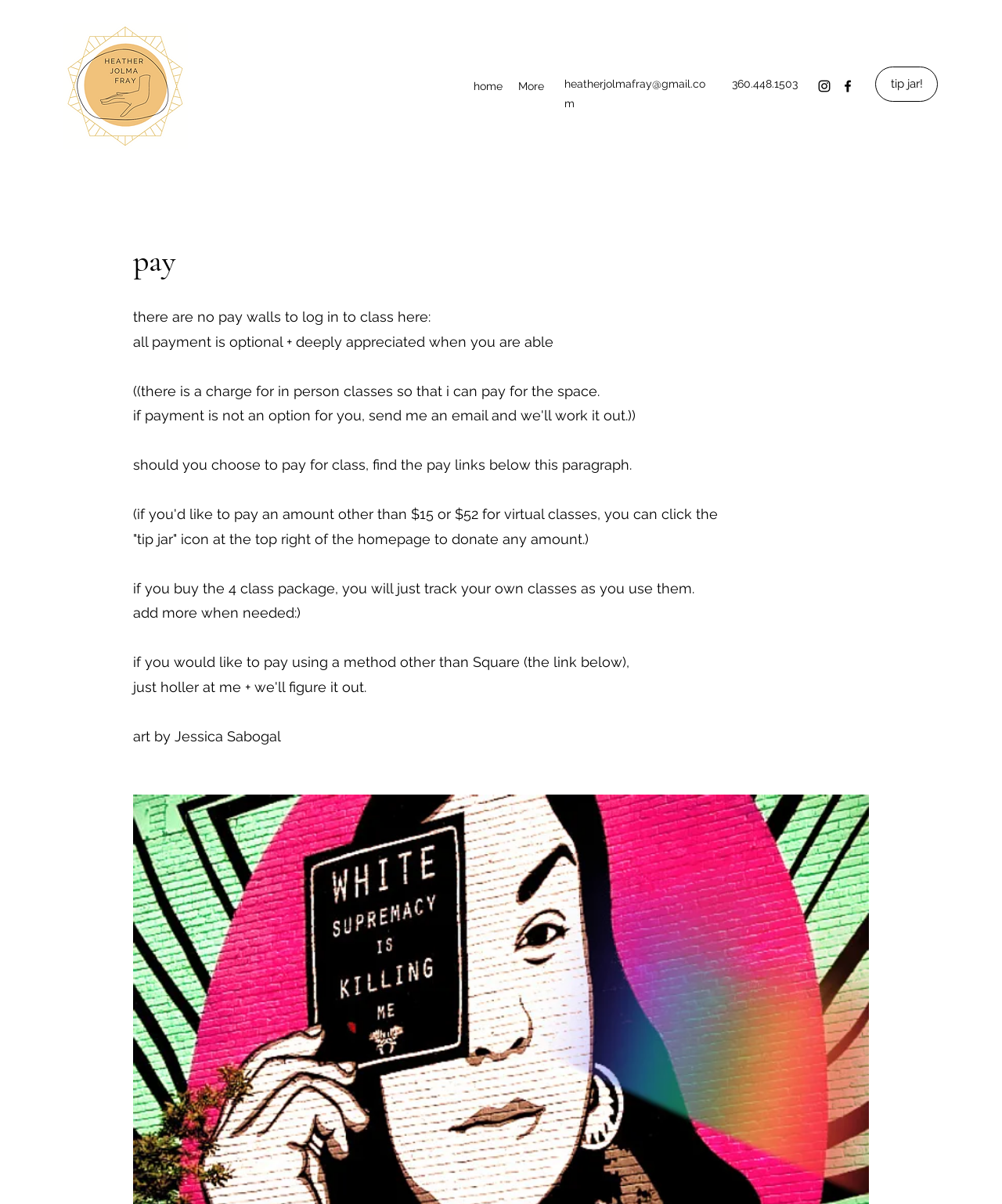What is the purpose of the 'pay' section on the webpage?
Please look at the screenshot and answer using one word or phrase.

to make optional payments